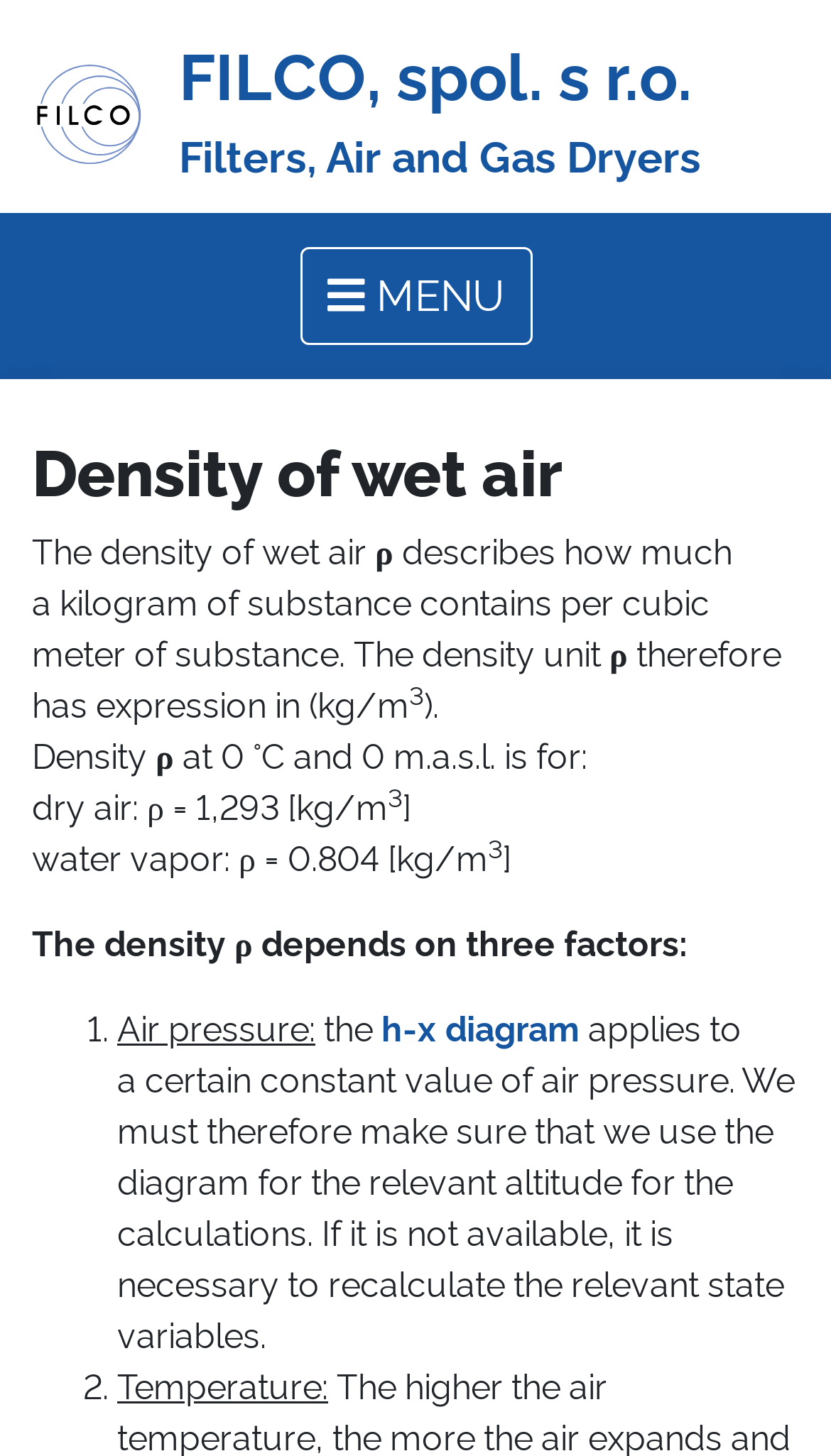What is the unit of density?
From the details in the image, provide a complete and detailed answer to the question.

The unit of density is mentioned in the text as 'kg/m³', which is the unit of measurement for density, describing how much a kilogram of substance contains per cubic meter of substance.